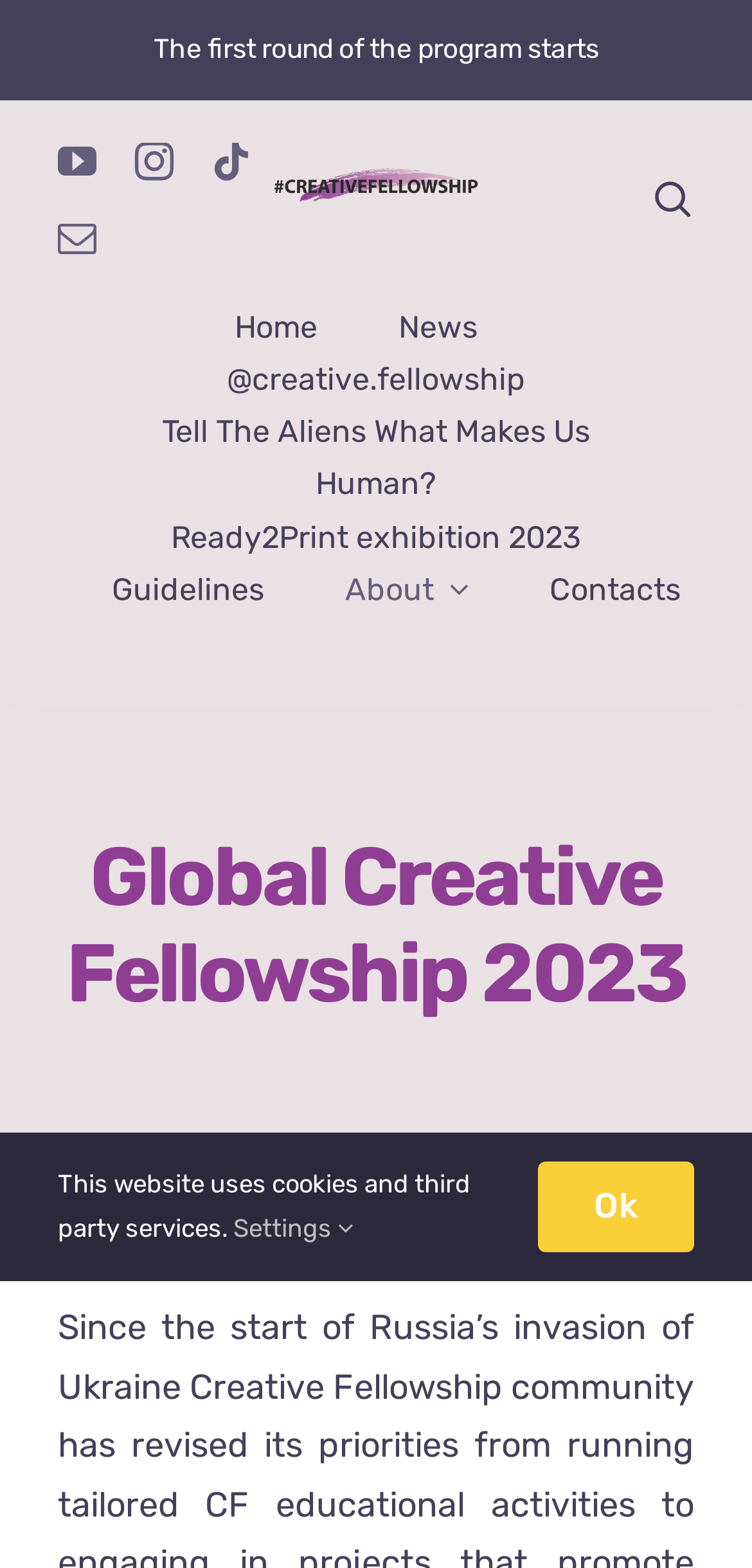What is the name of the program starting?
Give a one-word or short phrase answer based on the image.

Global Creative Fellowship 2023